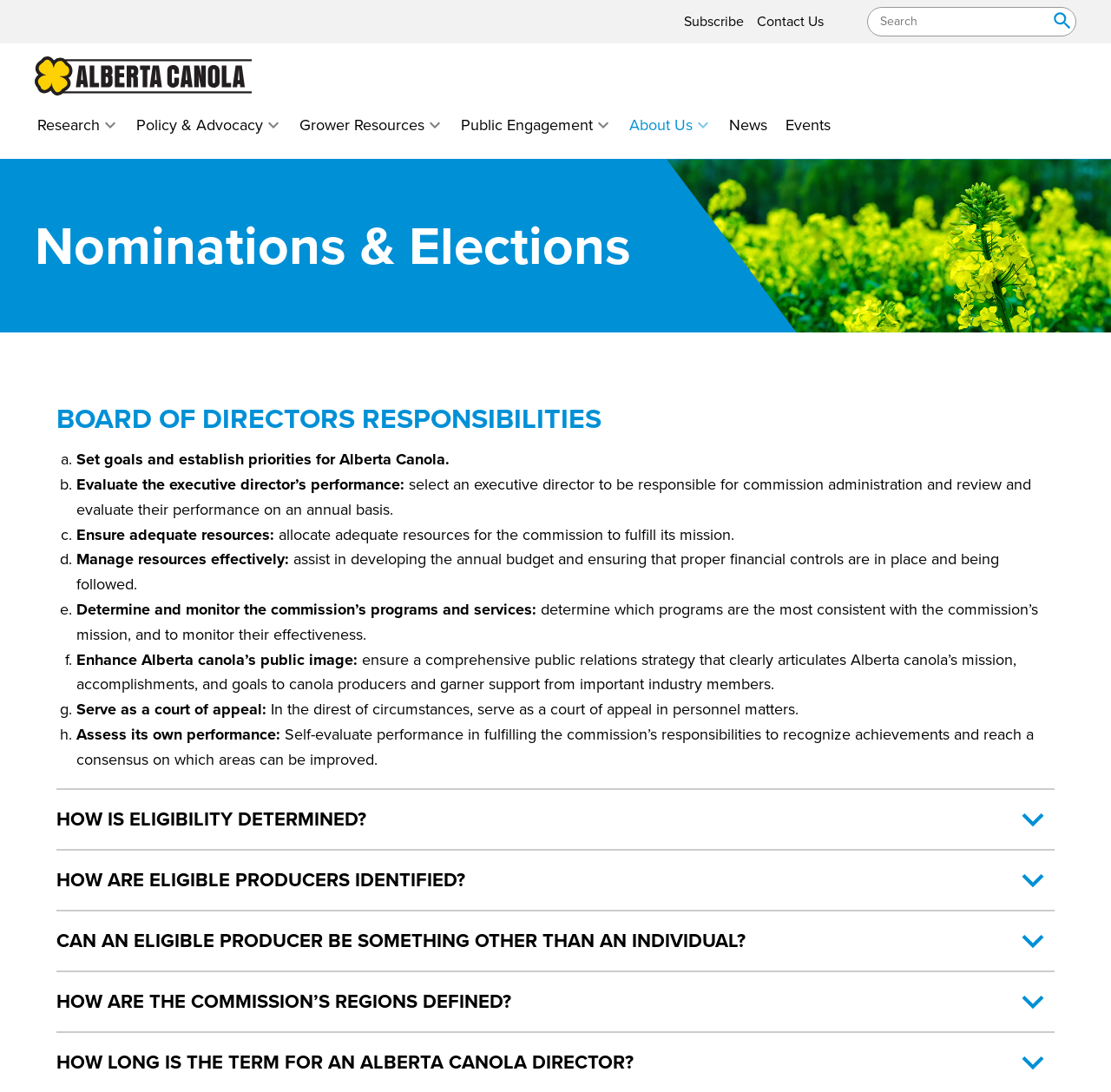Examine the screenshot and answer the question in as much detail as possible: How many responsibilities are listed for the Board of Directors?

The webpage lists eight responsibilities for the Board of Directors, which are: Set goals and establish priorities, Evaluate the executive director’s performance, Ensure adequate resources, Manage resources effectively, Determine and monitor the commission’s programs and services, Enhance Alberta canola’s public image, Serve as a court of appeal, and Assess its own performance.